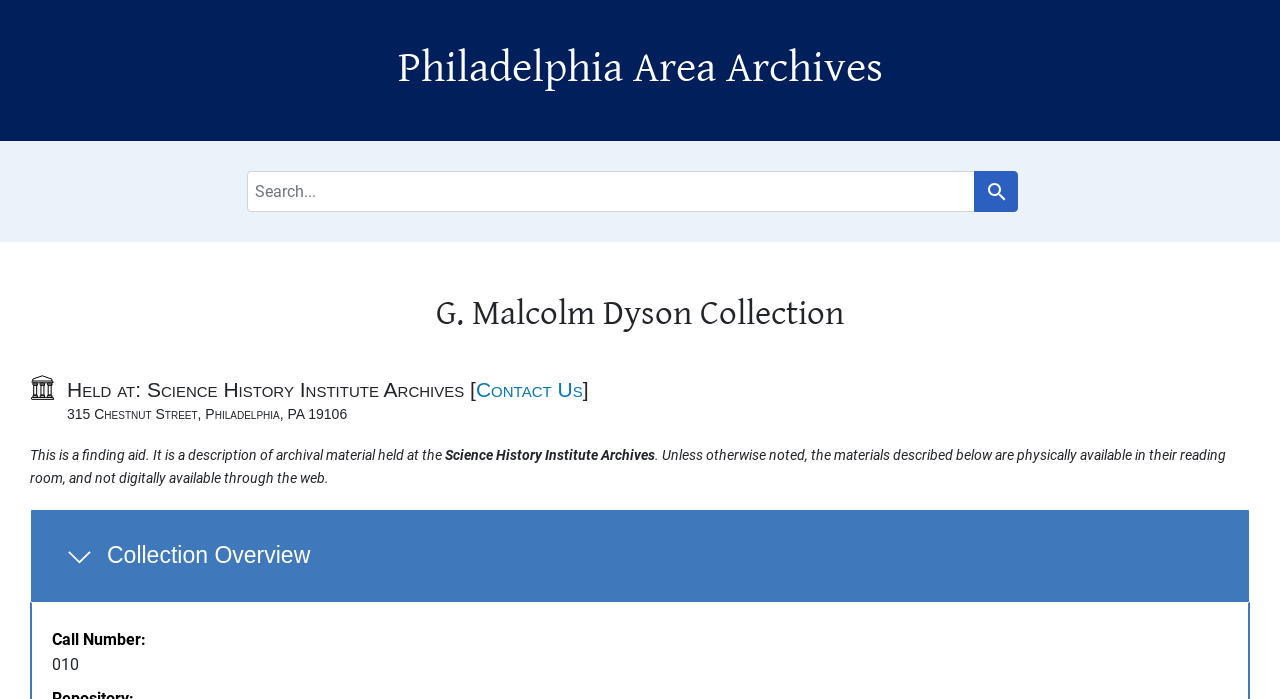What is the name of the collection?
Provide a comprehensive and detailed answer to the question.

I determined the answer by looking at the heading 'G. Malcolm Dyson Collection' which is a part of the 'Main content' section. This heading is likely to be the title of the collection being described on the webpage.